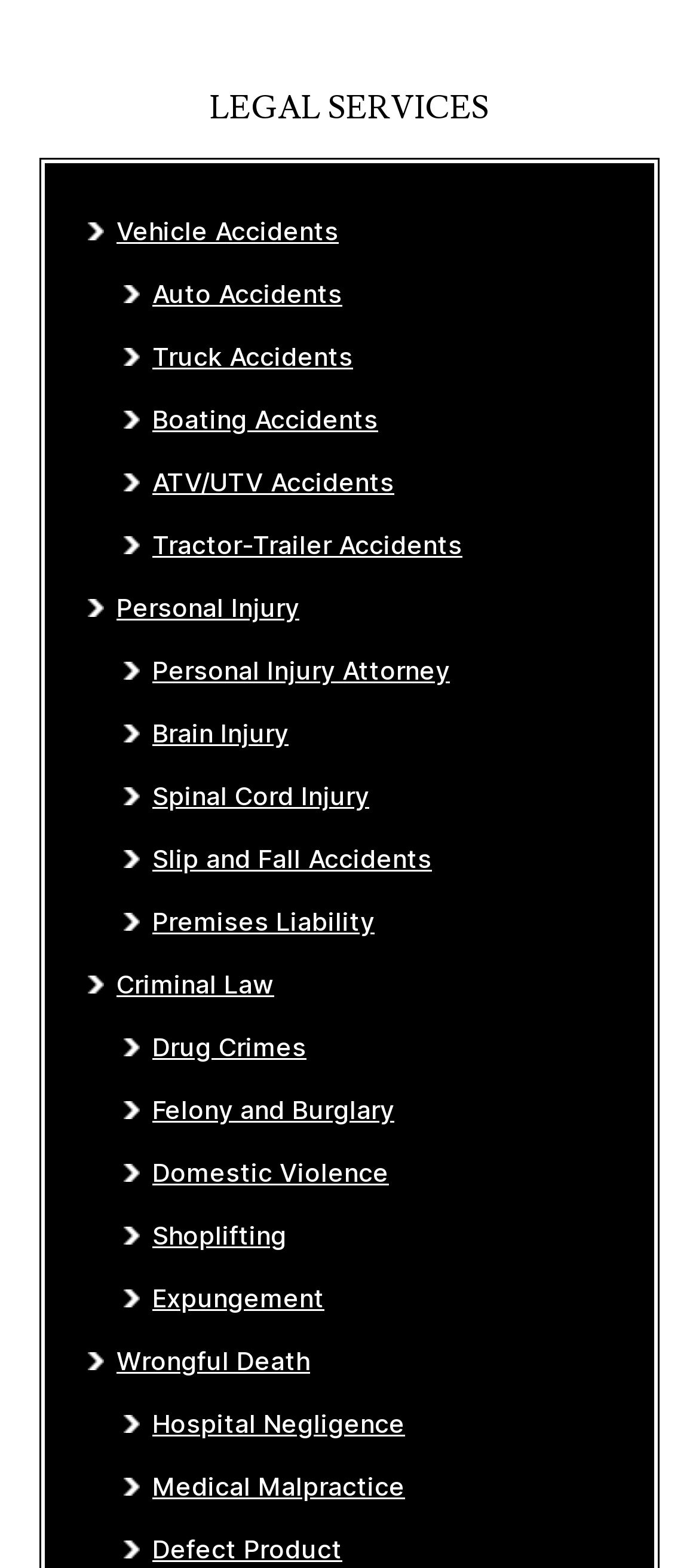Identify the bounding box coordinates for the element you need to click to achieve the following task: "Click on Personal Injury Attorney". The coordinates must be four float values ranging from 0 to 1, formatted as [left, top, right, bottom].

[0.218, 0.417, 0.644, 0.437]